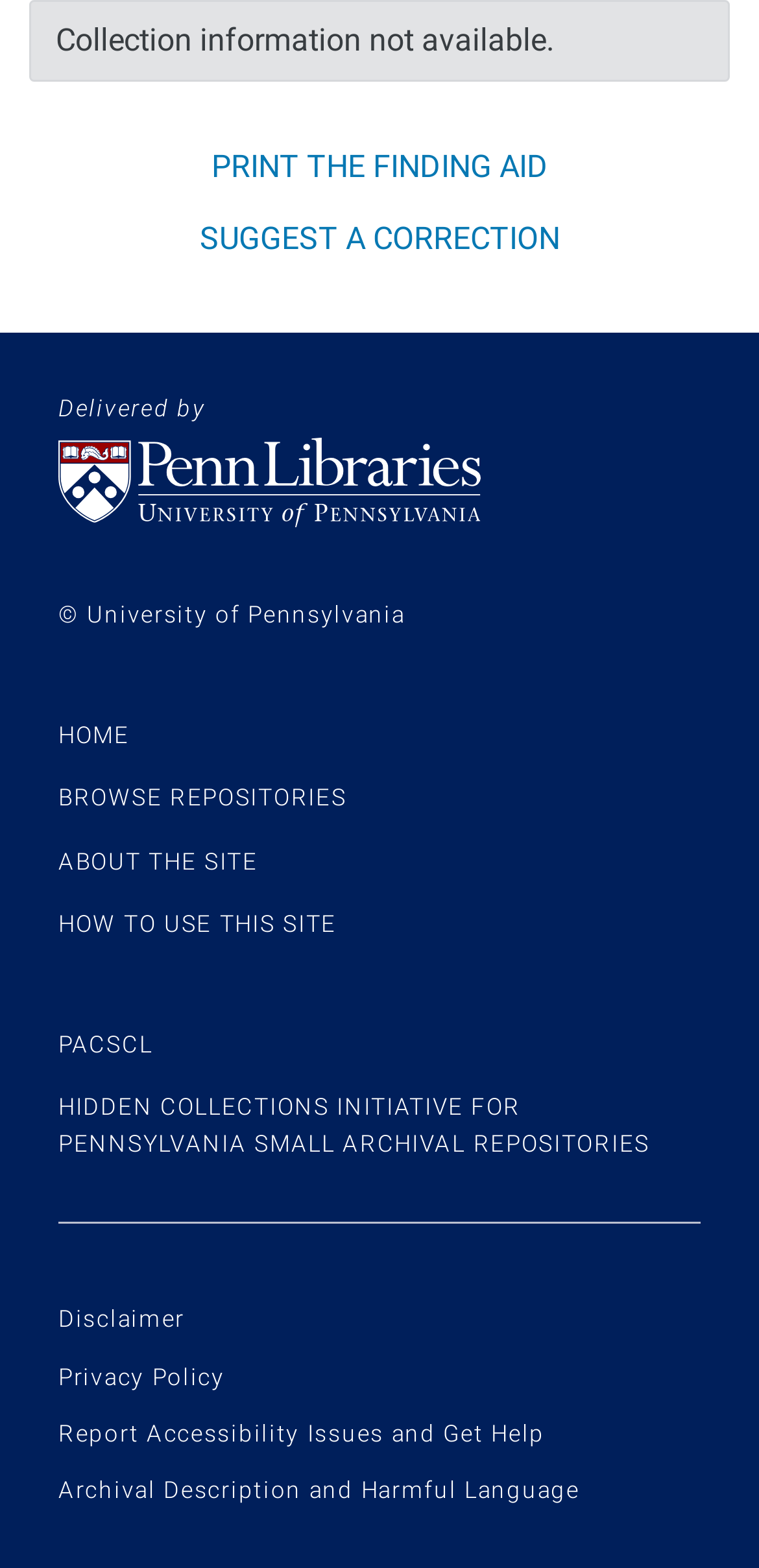Please reply to the following question using a single word or phrase: 
What is the purpose of the 'PRINT THE FINDING AID' button?

To print the finding aid